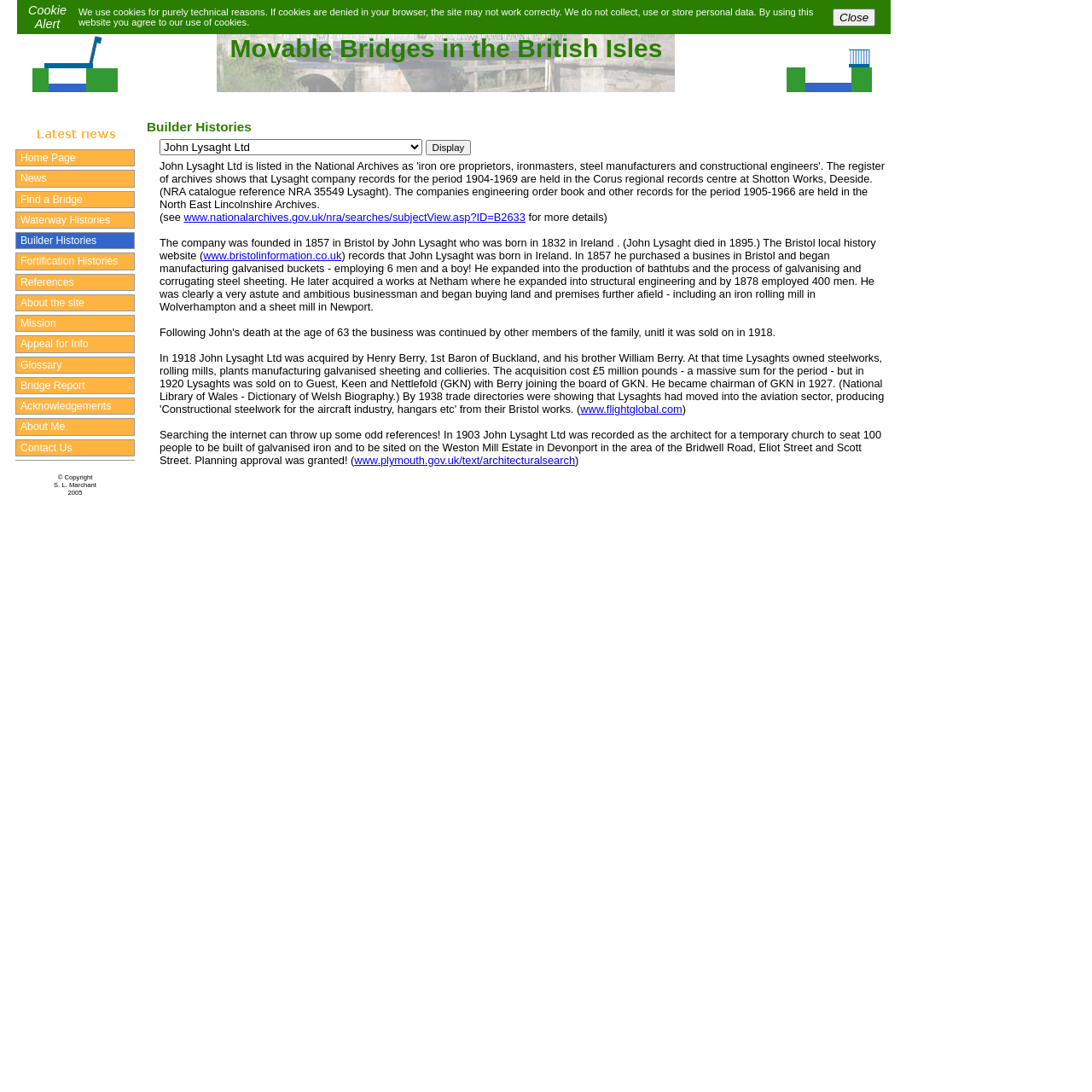What is the year John Lysaght died?
Please provide a detailed answer to the question.

According to the webpage content, John Lysaght died in 1895, which is mentioned in the context of his life and business ventures.